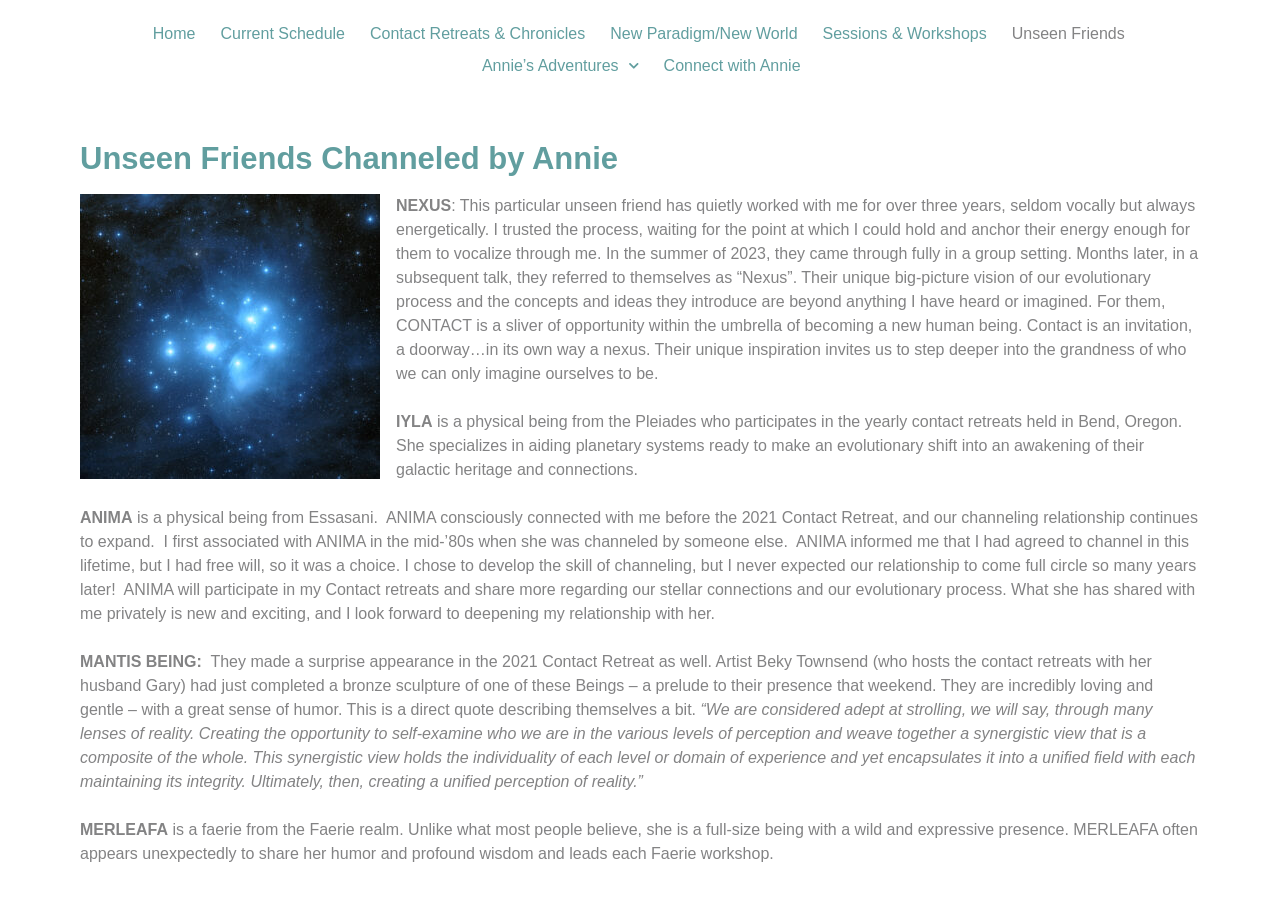Given the content of the image, can you provide a detailed answer to the question?
What is the name of the unseen friend that has quietly worked with Annie for over three years?

I found the answer by reading the article section of the webpage, where it mentions 'NEXUS: This particular unseen friend has quietly worked with me for over three years, seldom vocally but always energetically.'